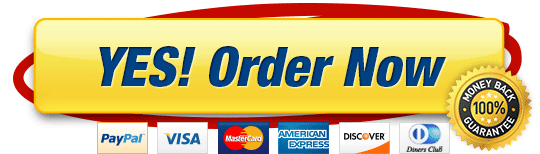Give an in-depth summary of the scene depicted in the image.

The image features a prominently displayed yellow button emblazoned with the phrase "YES! Order Now" in bold, blue font, encouraging immediate action from viewers. Below the text, various payment options are represented, including PayPal, Visa, MasterCard, American Express, Discover, and Diners Club, indicating the availability of multiple payment methods for convenience. Additionally, a golden seal highlights a “100% Money Back Guarantee,” reassuring potential customers of the risk-free nature of their transaction. This visual effectively combines elements of urgency, reassurance, and accessibility, aimed at motivating users to finalize their order for the "2024 Full-Time Online Income Blueprint."